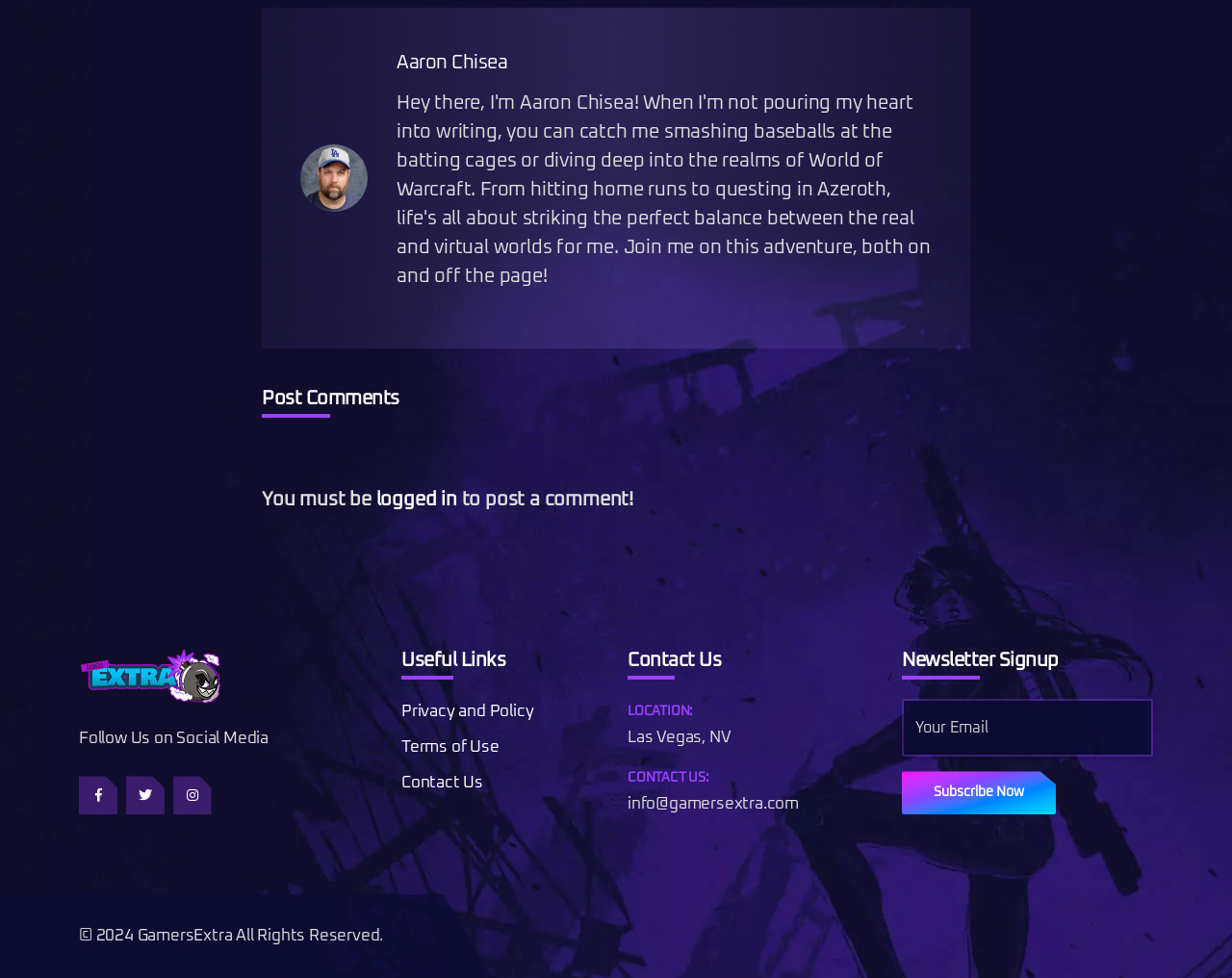Please specify the bounding box coordinates of the clickable region to carry out the following instruction: "Follow us on Facebook". The coordinates should be four float numbers between 0 and 1, in the format [left, top, right, bottom].

[0.064, 0.794, 0.095, 0.833]